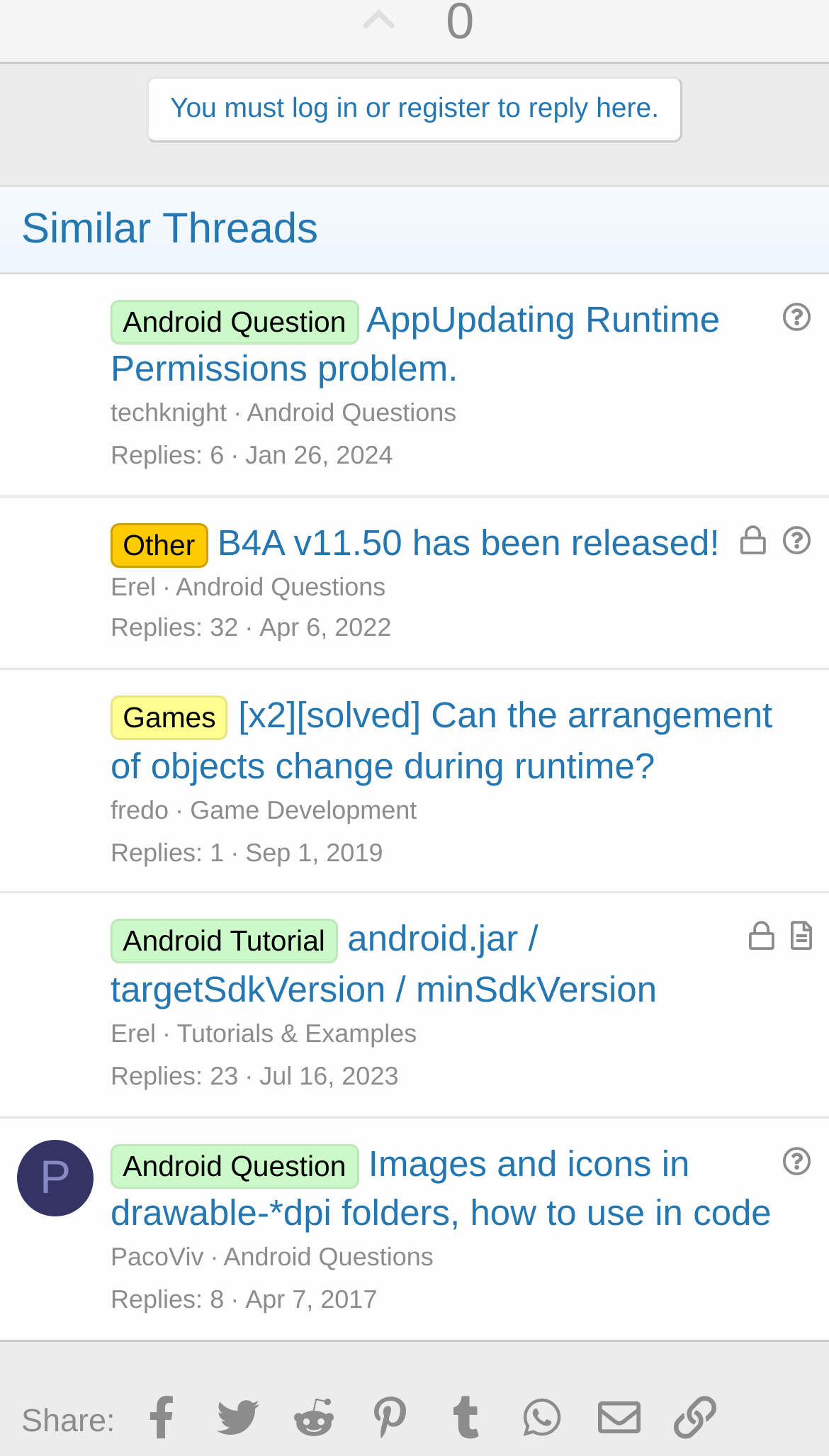With reference to the image, please provide a detailed answer to the following question: When was the fourth thread posted?

I examined the fourth LayoutTable element and found a link element with the text 'Jul 16, 2023', which is likely the posting date of the thread.